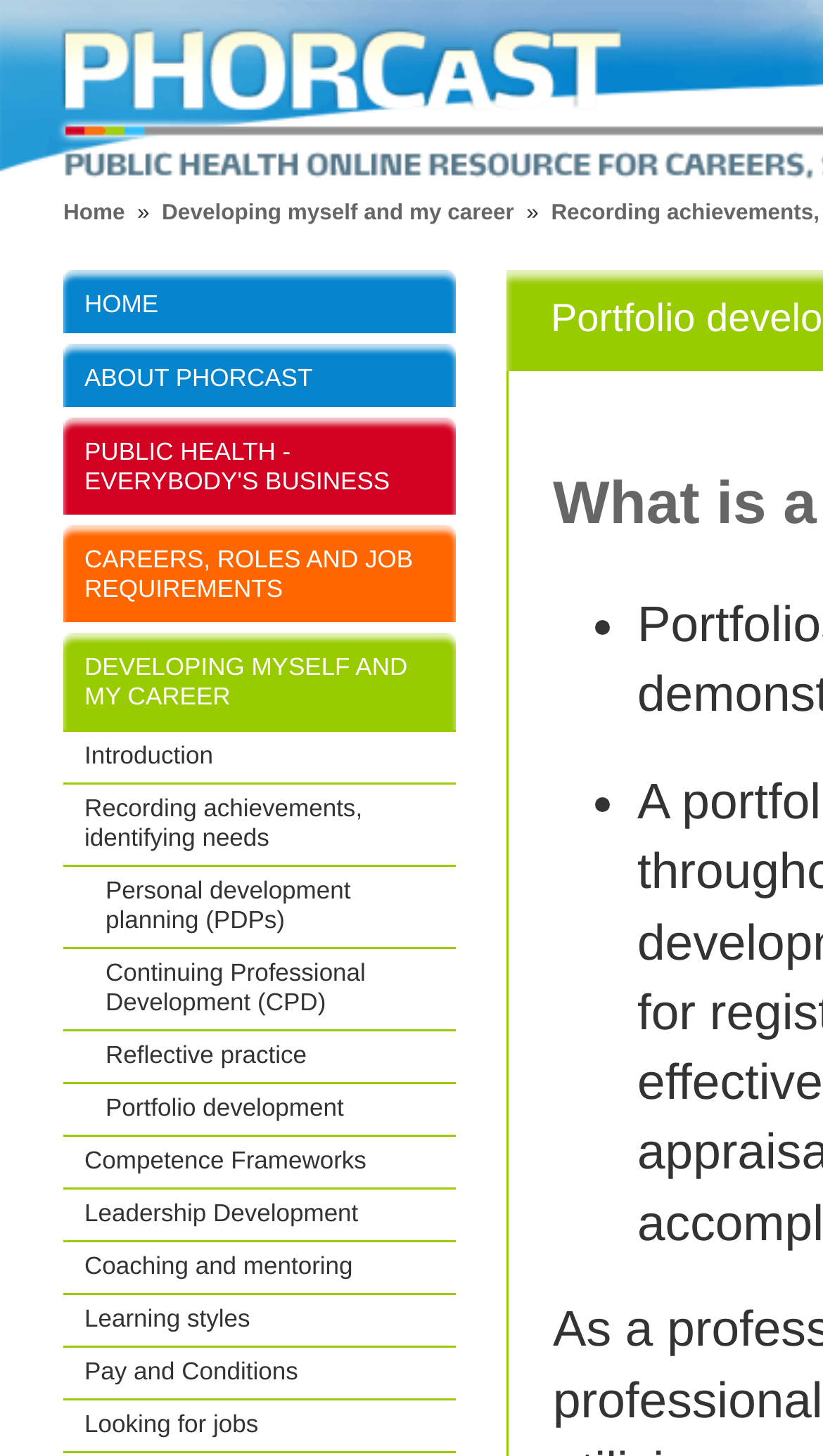Find the bounding box coordinates of the element's region that should be clicked in order to follow the given instruction: "check leadership development". The coordinates should consist of four float numbers between 0 and 1, i.e., [left, top, right, bottom].

[0.077, 0.817, 0.554, 0.852]